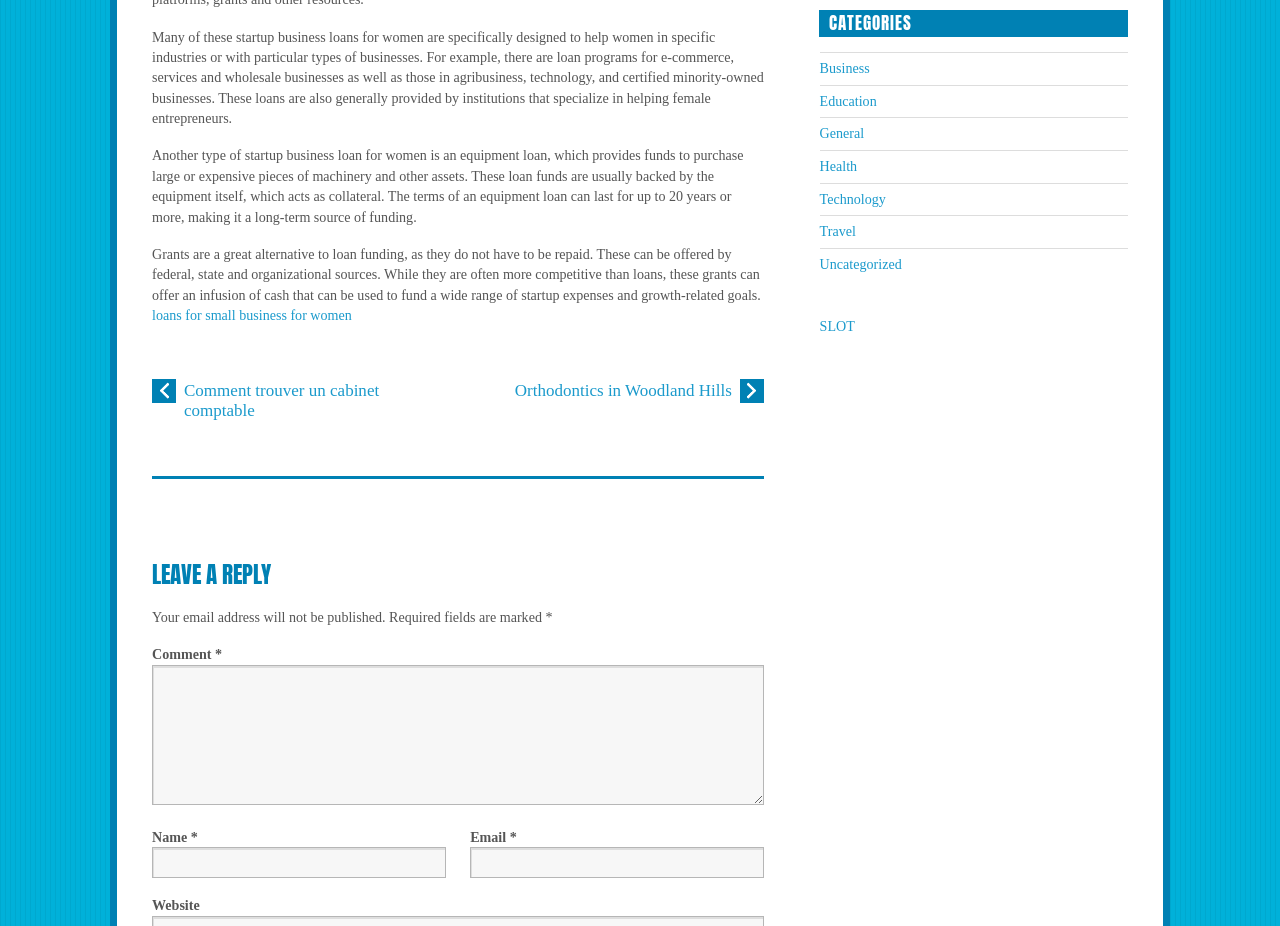Locate the UI element that matches the description Travel in the webpage screenshot. Return the bounding box coordinates in the format (top-left x, top-left y, bottom-right x, bottom-right y), with values ranging from 0 to 1.

[0.64, 0.241, 0.669, 0.259]